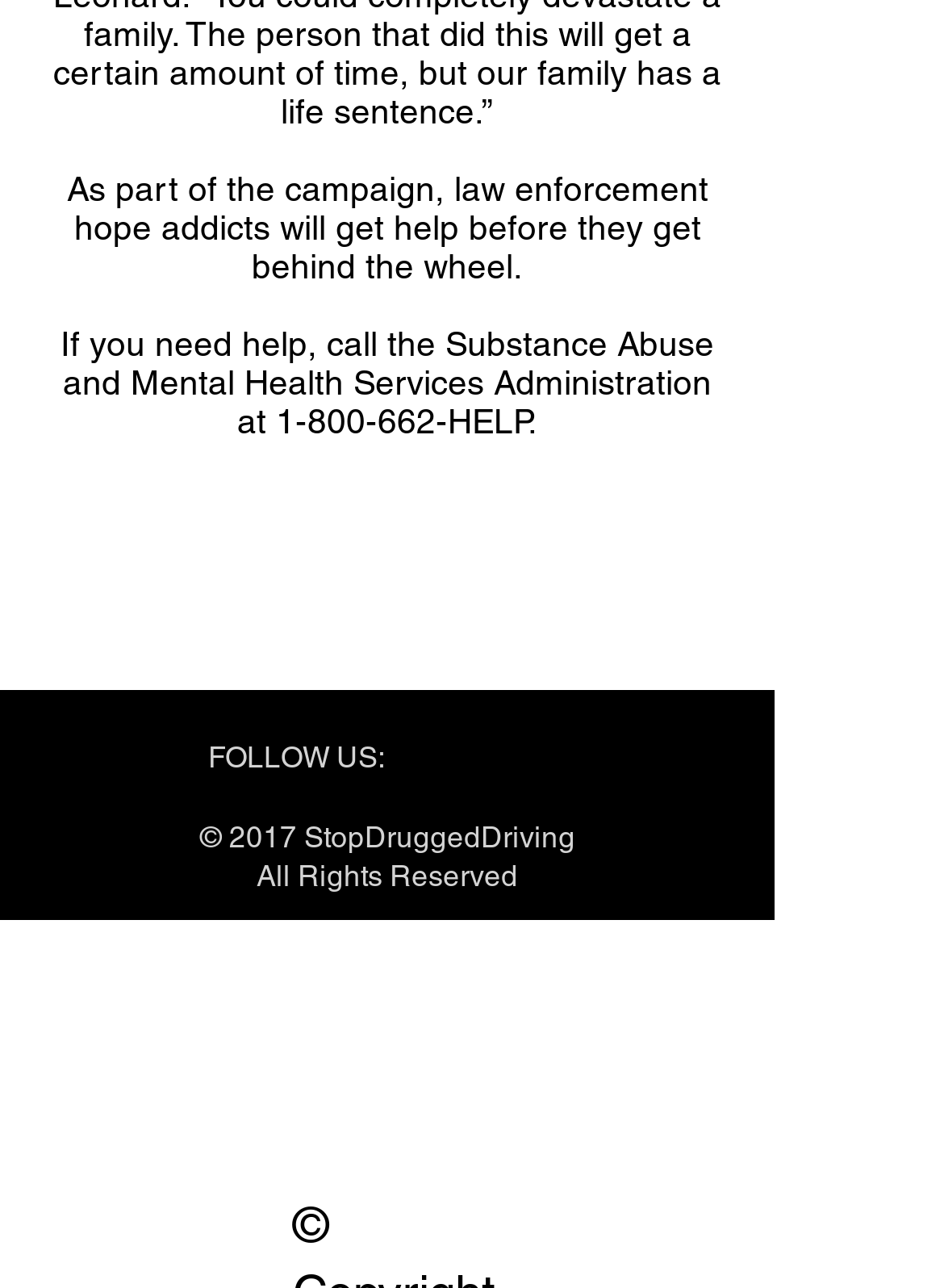What is the purpose of the campaign?
Provide an in-depth and detailed answer to the question.

The purpose of the campaign can be inferred from the text at the top of the webpage, which says 'As part of the campaign, law enforcement hope addicts will get help before they get behind the wheel.'